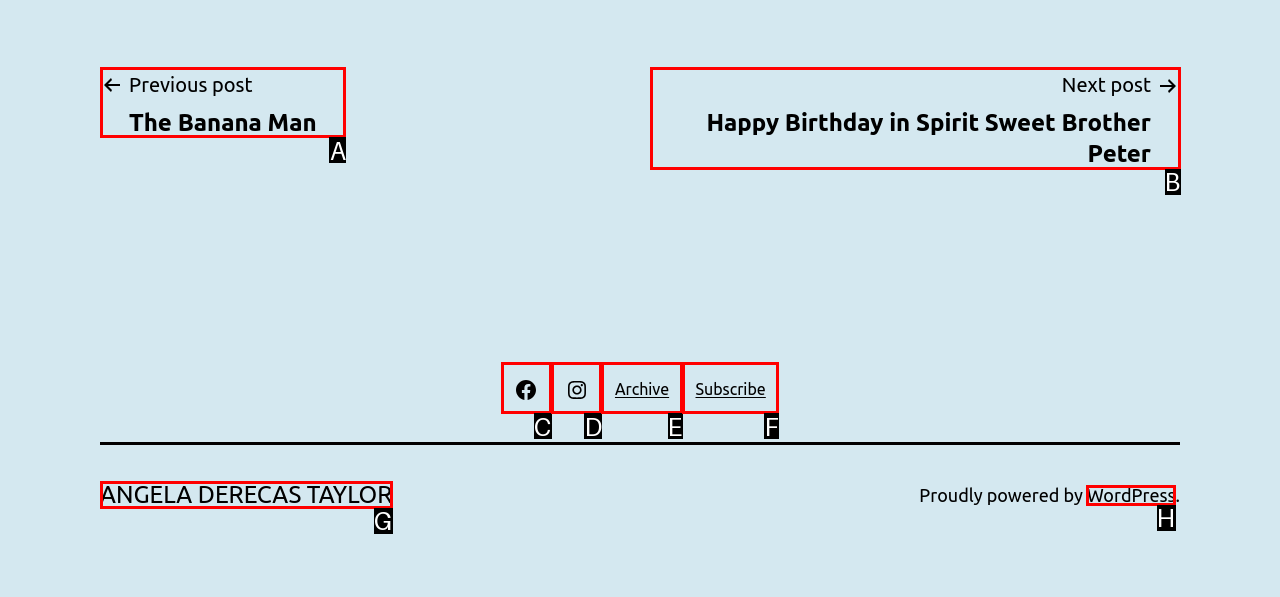Point out the HTML element I should click to achieve the following: visit WordPress website Reply with the letter of the selected element.

H